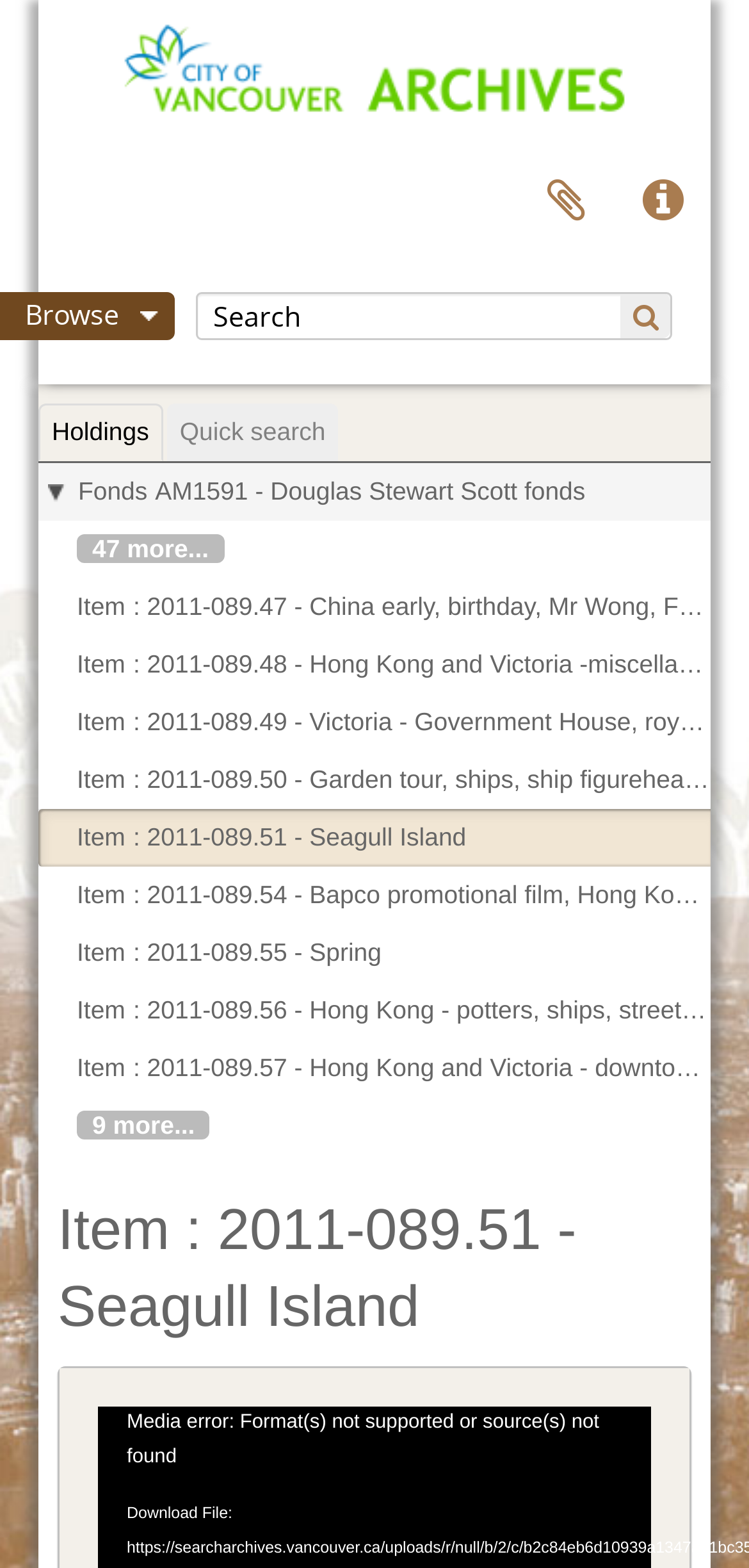Please determine the bounding box coordinates of the element to click on in order to accomplish the following task: "Click the Clipboard button". Ensure the coordinates are four float numbers ranging from 0 to 1, i.e., [left, top, right, bottom].

[0.692, 0.098, 0.821, 0.159]